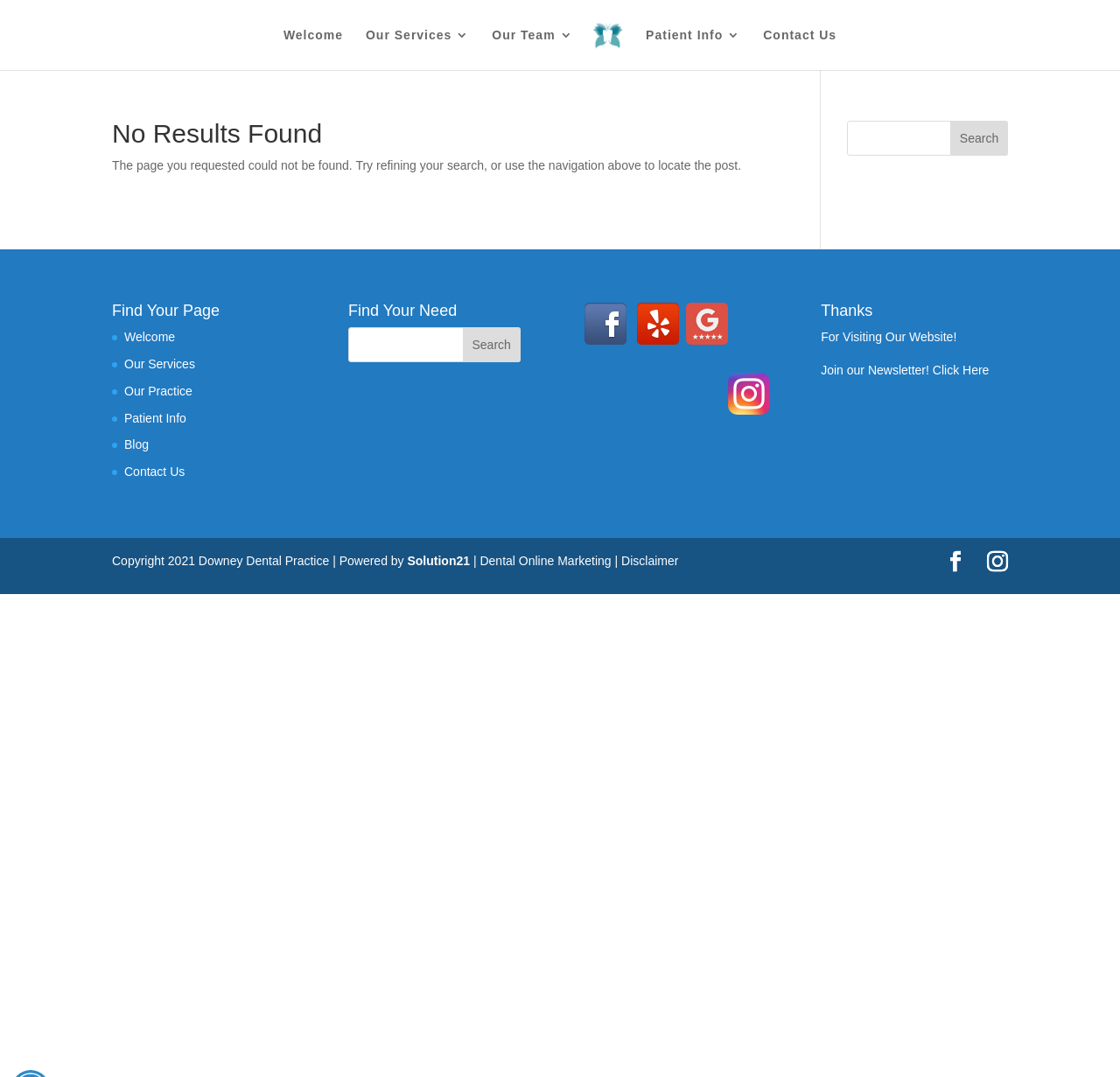Provide a one-word or one-phrase answer to the question:
What is the name of the dentist practice?

Downey Dental Practice